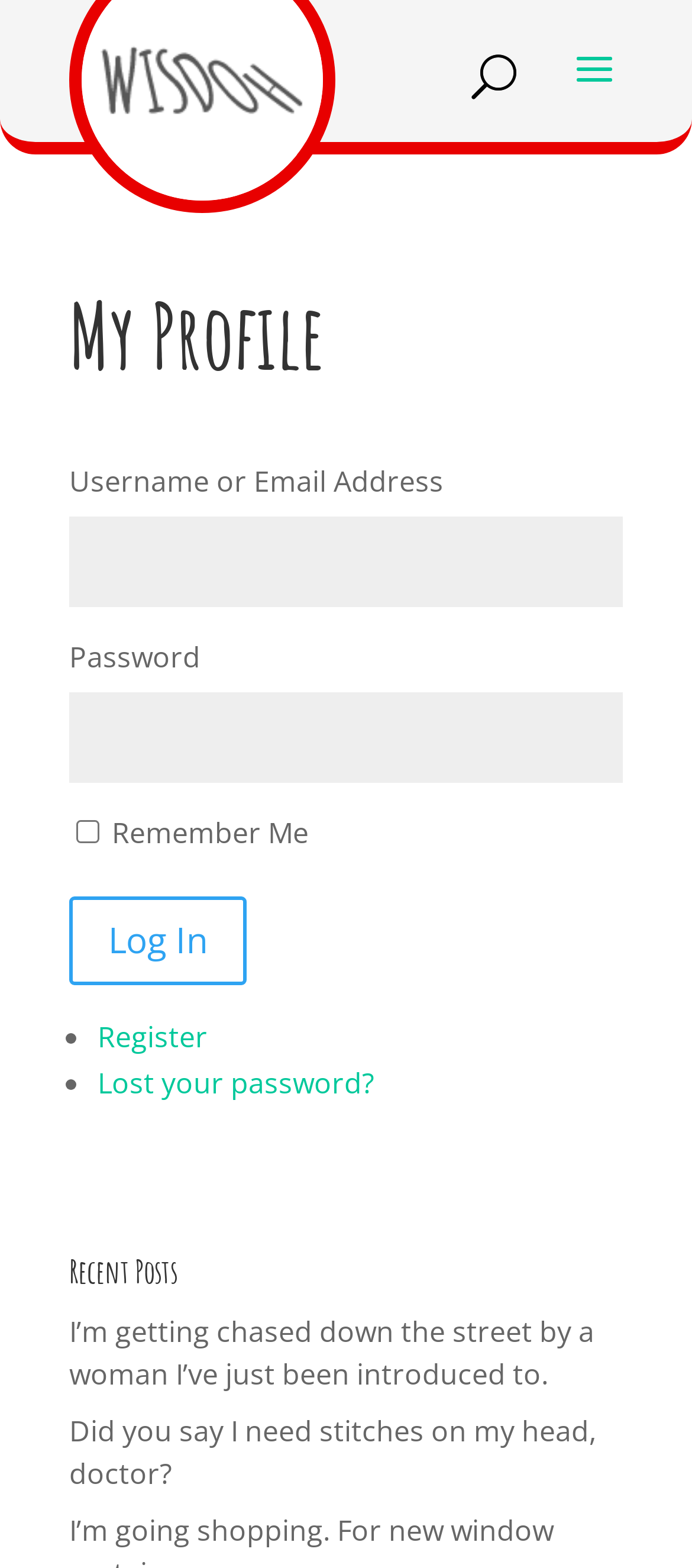What type of content is displayed below the login form?
Please answer the question with a detailed response using the information from the screenshot.

The webpage has a section labeled 'Recent Posts' which contains links to posts, such as 'I’m getting chased down the street by a woman I’ve just been introduced to.' and 'Did you say I need stitches on my head, doctor?', indicating that this section displays a list of recent posts or articles.